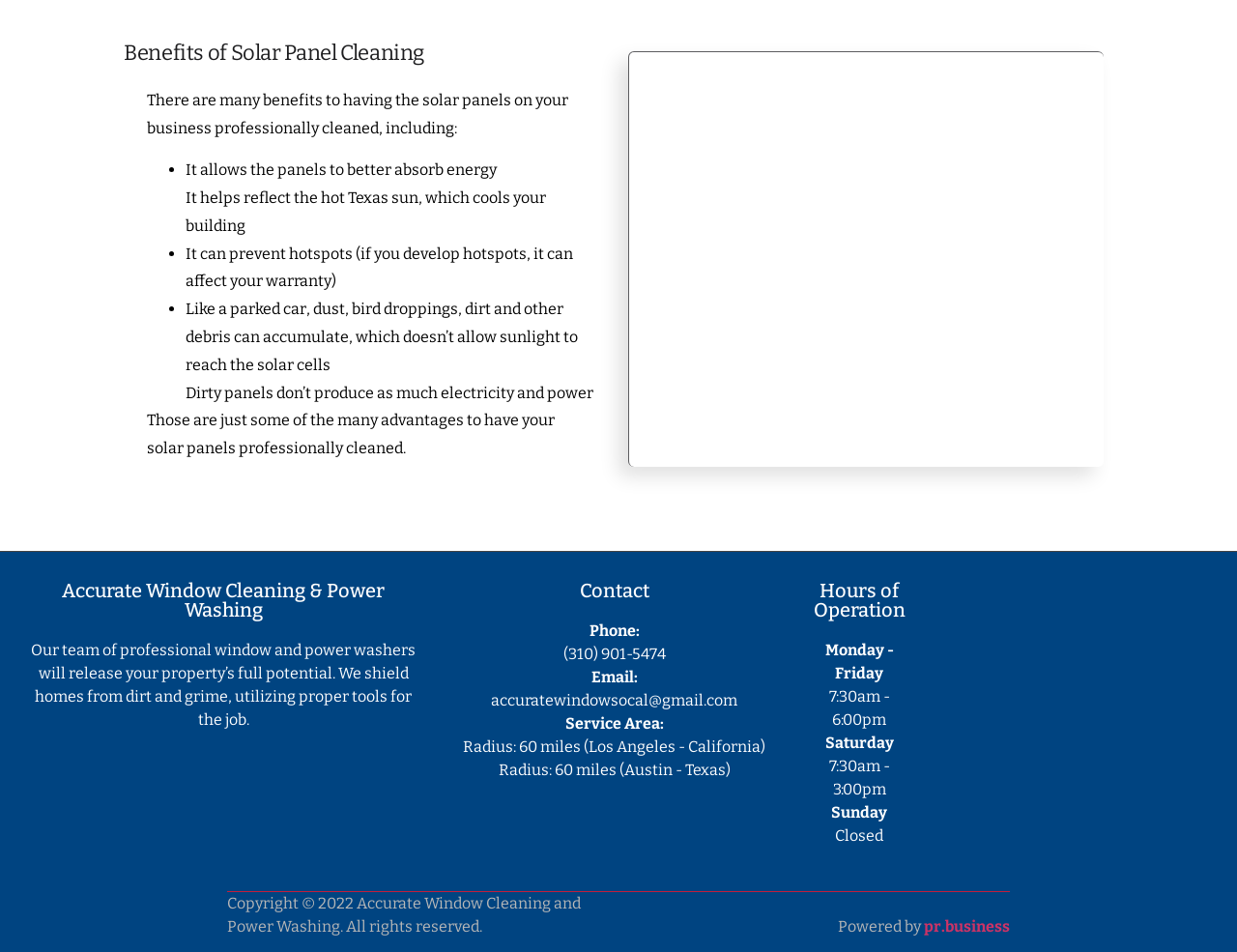Give a one-word or short phrase answer to the question: 
What is the phone number of Accurate Window Cleaning & Power Washing?

(310) 901-5474